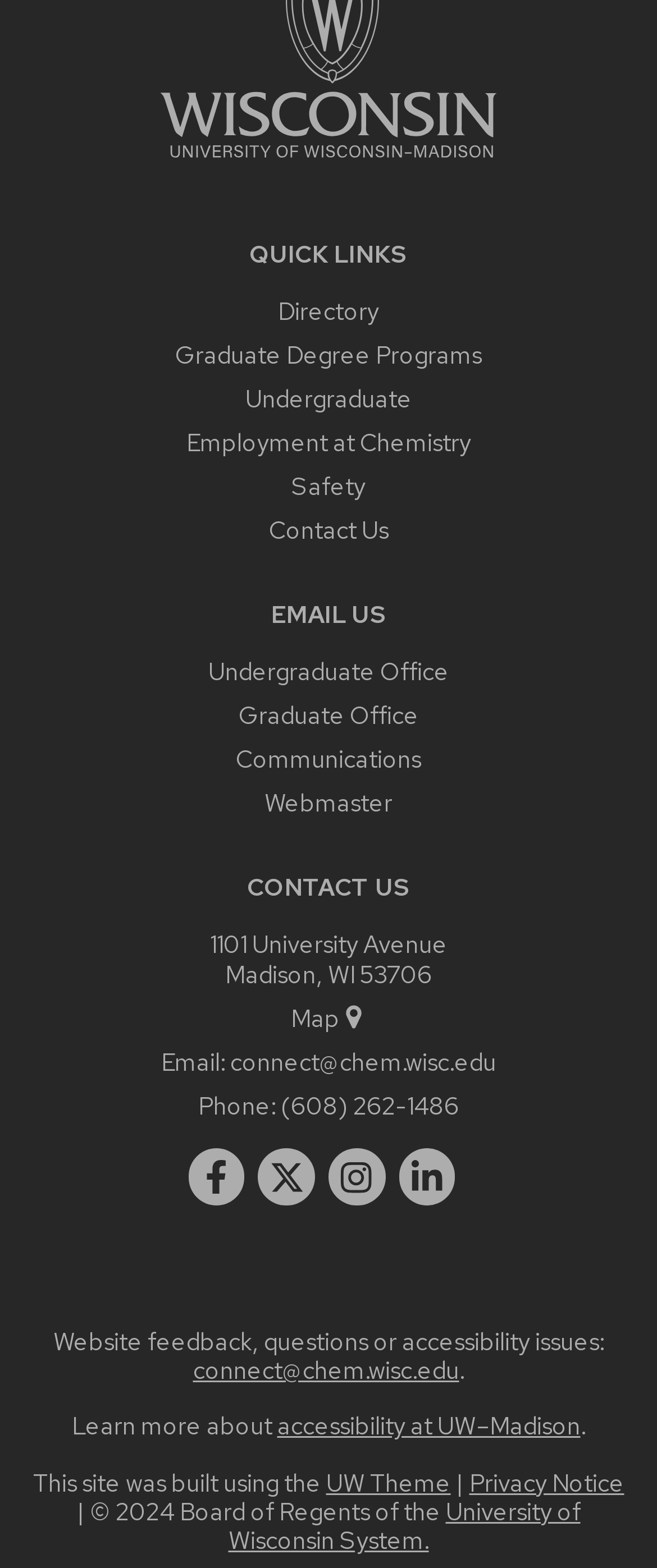Please identify the bounding box coordinates of the element on the webpage that should be clicked to follow this instruction: "View the map". The bounding box coordinates should be given as four float numbers between 0 and 1, formatted as [left, top, right, bottom].

[0.442, 0.639, 0.558, 0.66]